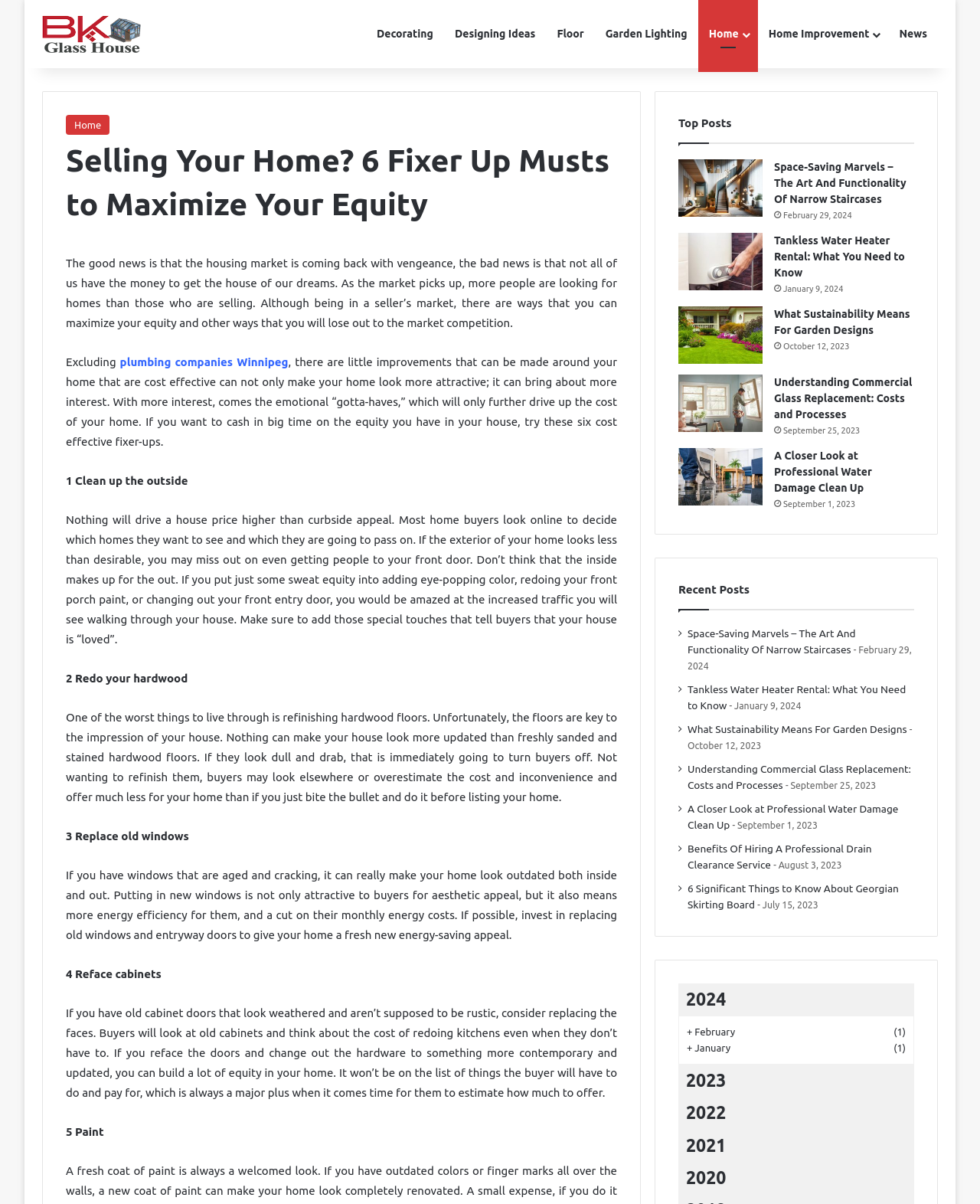Using the description: "Designing Ideas", identify the bounding box of the corresponding UI element in the screenshot.

[0.453, 0.0, 0.557, 0.057]